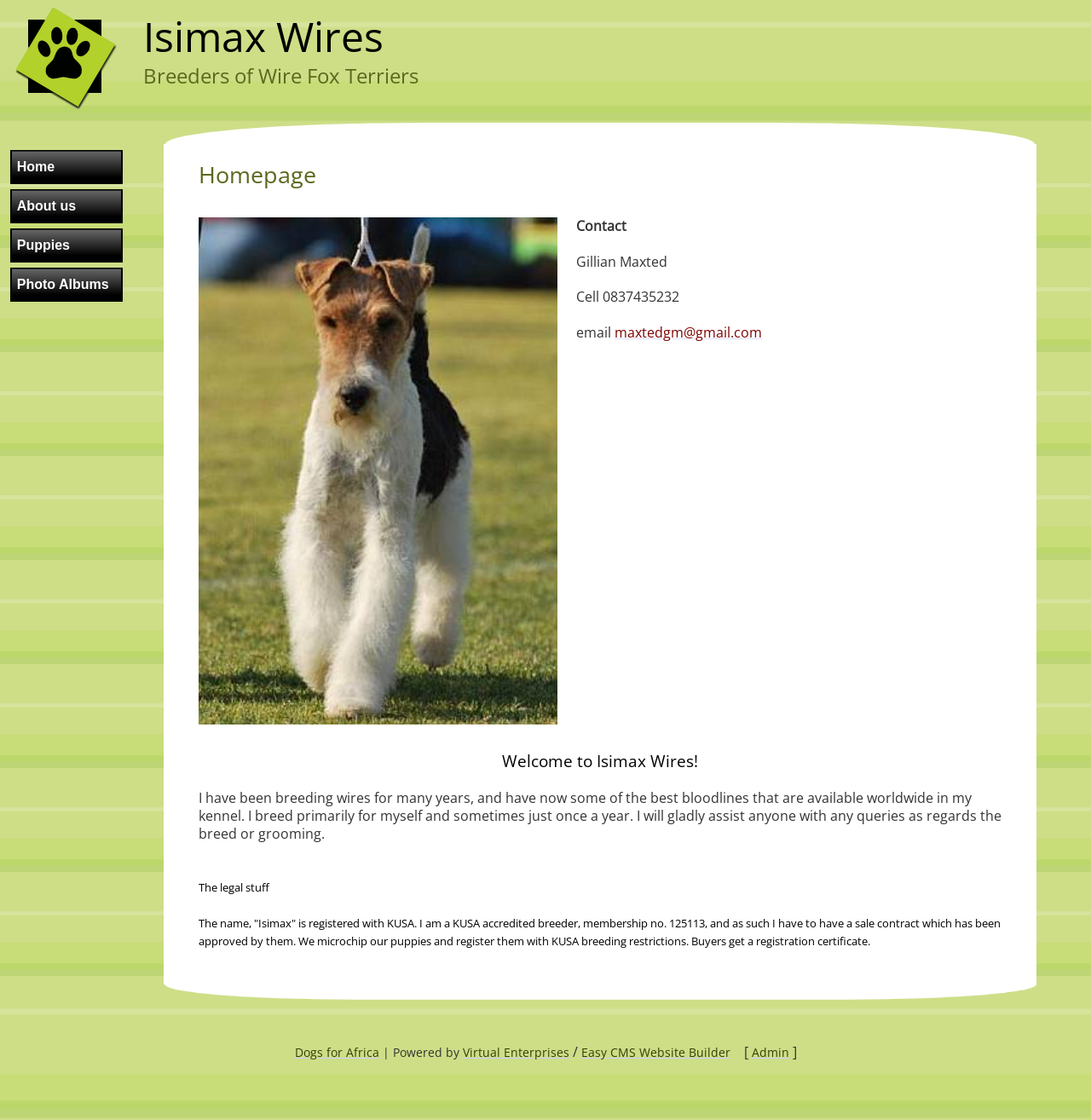Kindly determine the bounding box coordinates for the clickable area to achieve the given instruction: "Check the 'Puppies' page".

[0.009, 0.204, 0.112, 0.235]